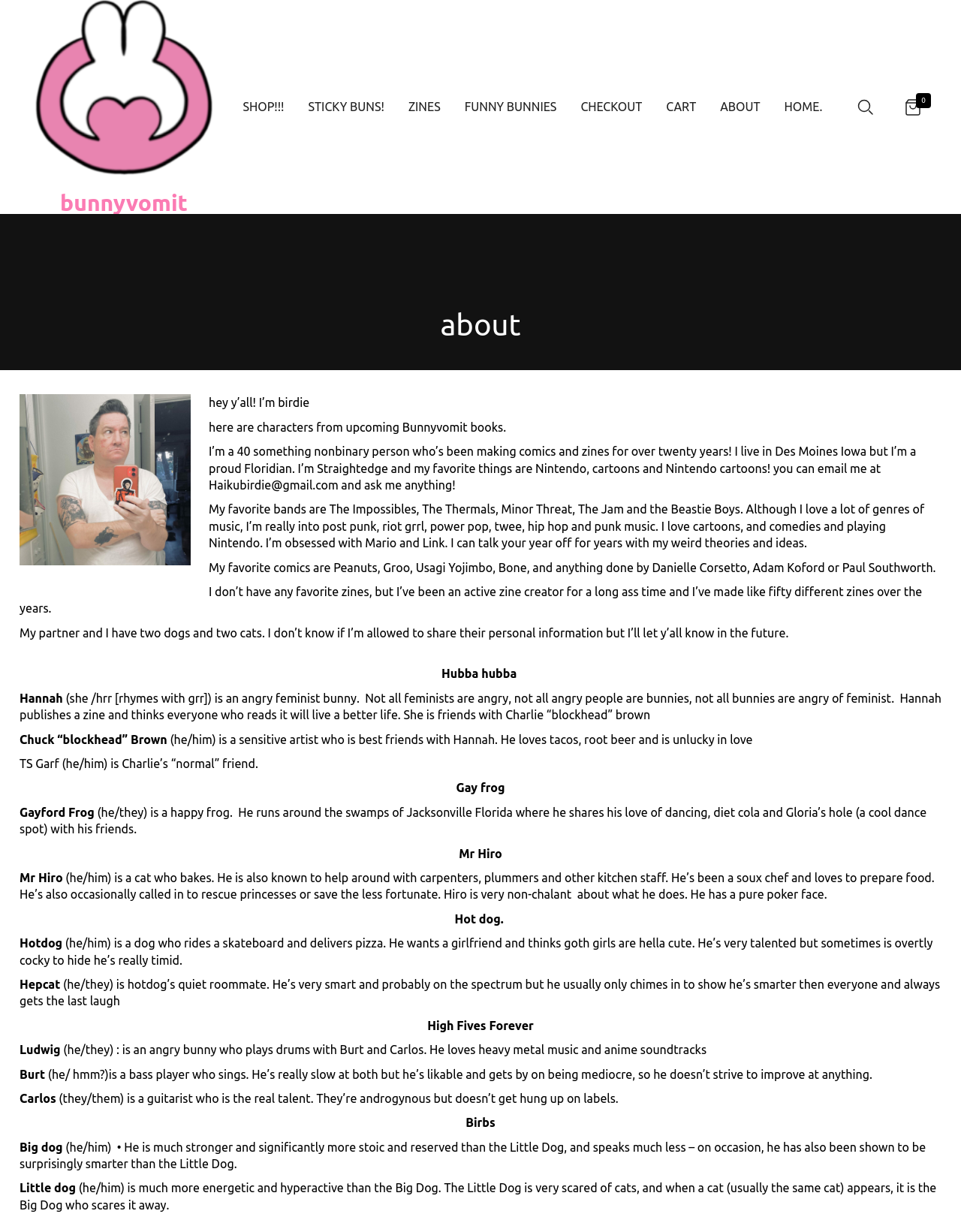What is the name of the character who is a dog who rides a skateboard and delivers pizza?
Give a single word or phrase answer based on the content of the image.

Hotdog